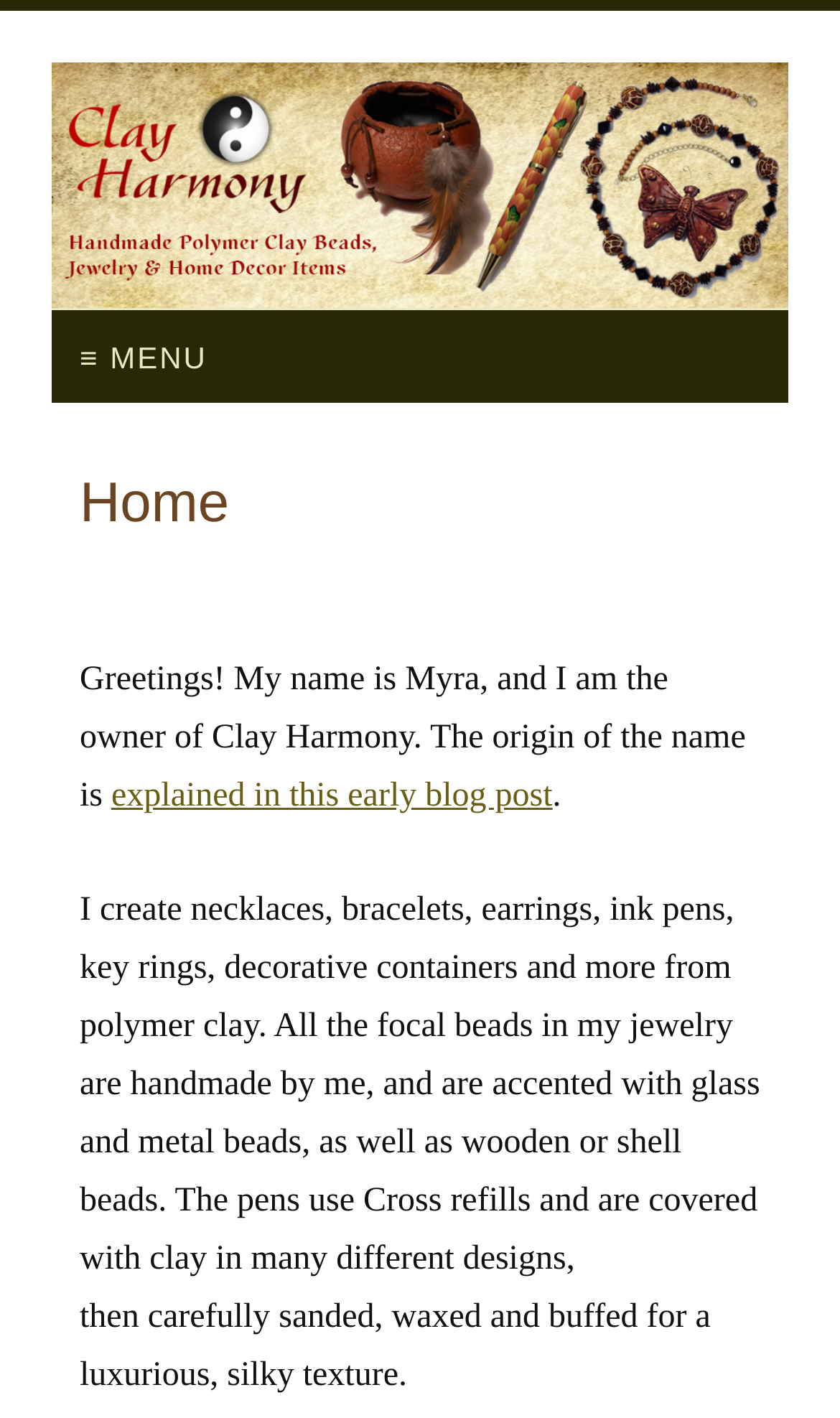Please provide a one-word or short phrase answer to the question:
What type of refills are used in the pens?

Cross refills